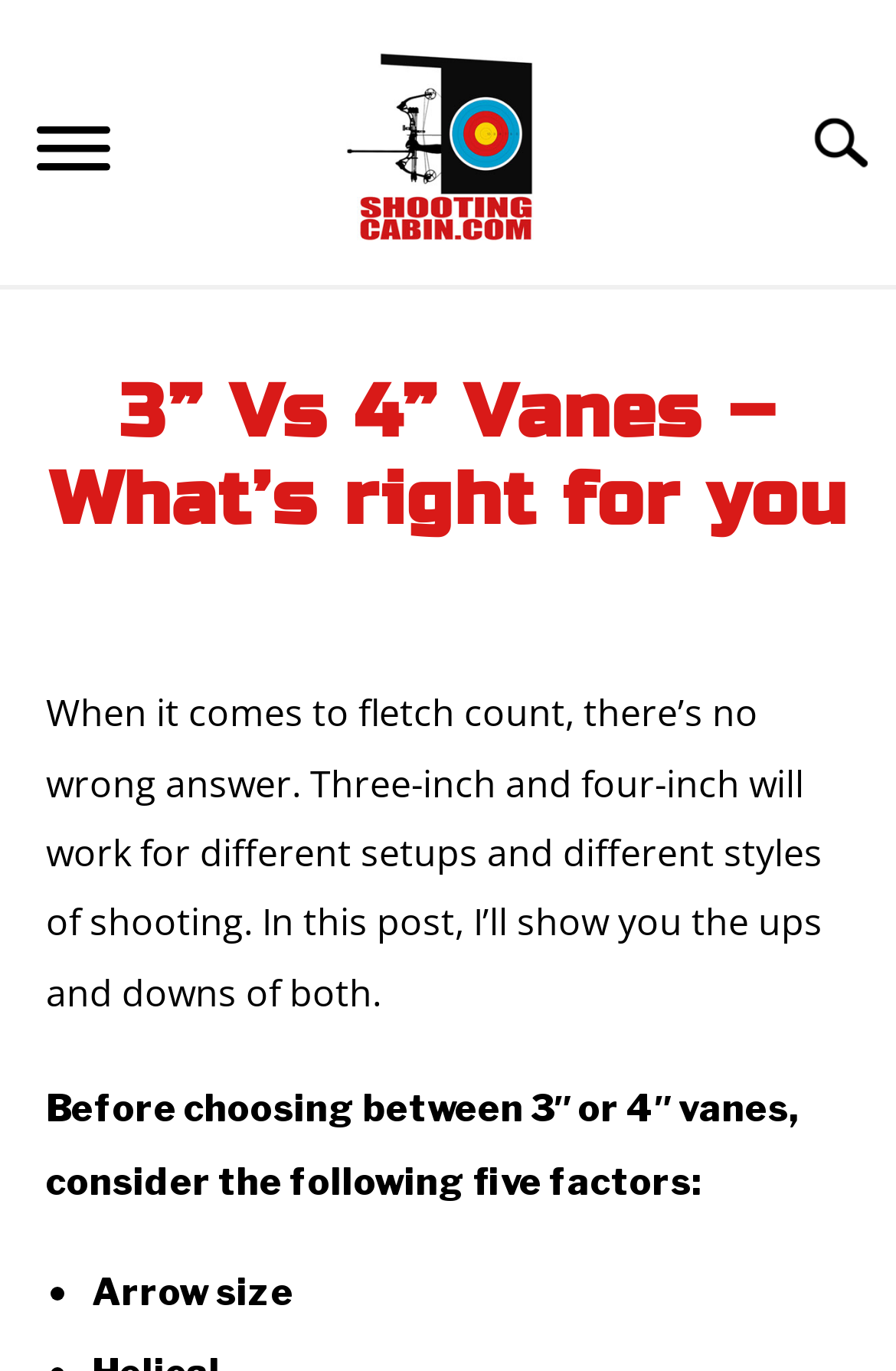Find the bounding box coordinates of the clickable area required to complete the following action: "Visit 'Rogan Cunningham'".

[0.049, 0.485, 0.297, 0.552]